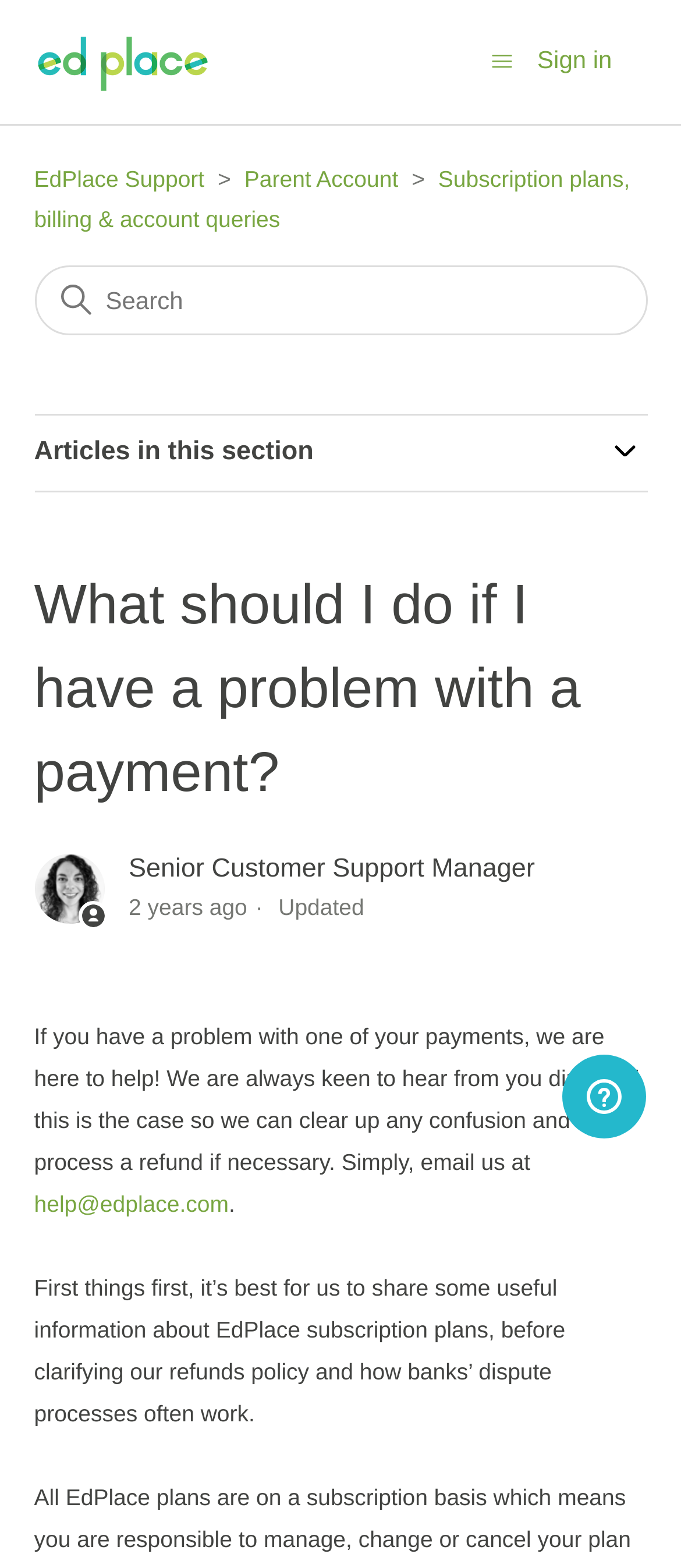How can I contact EdPlace for payment issues?
Please provide a single word or phrase answer based on the image.

Email help@edplace.com